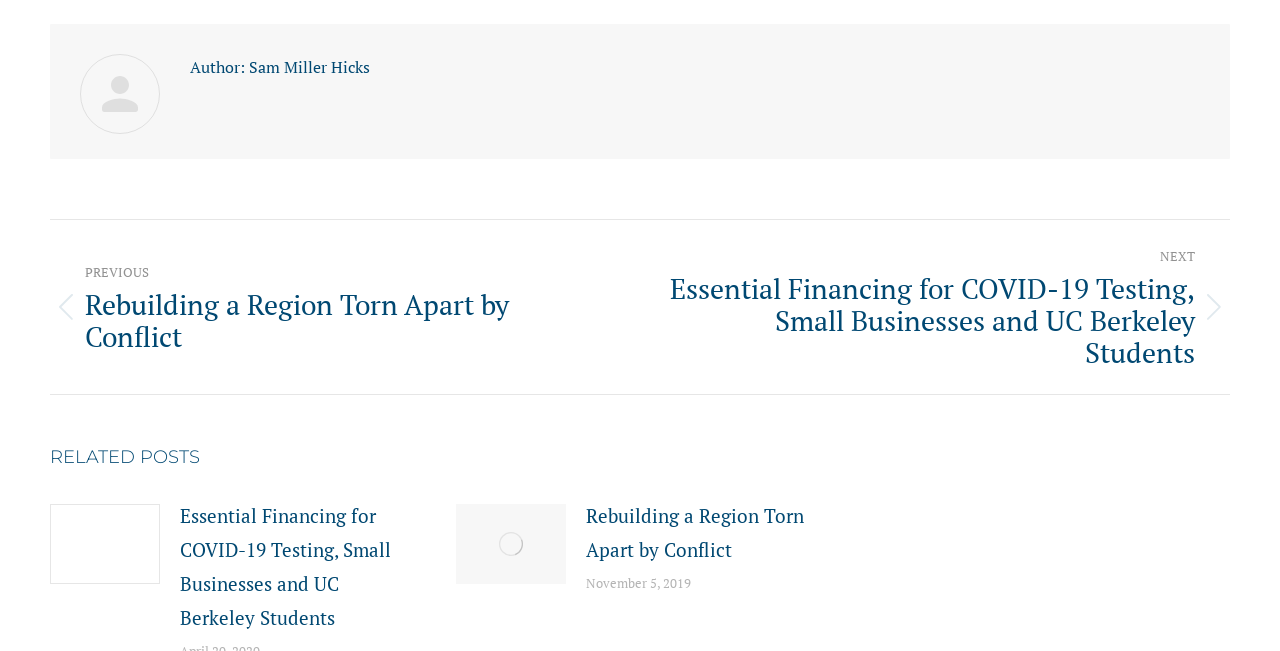Please give a succinct answer using a single word or phrase:
Who is the author of this post?

Sam Miller Hicks